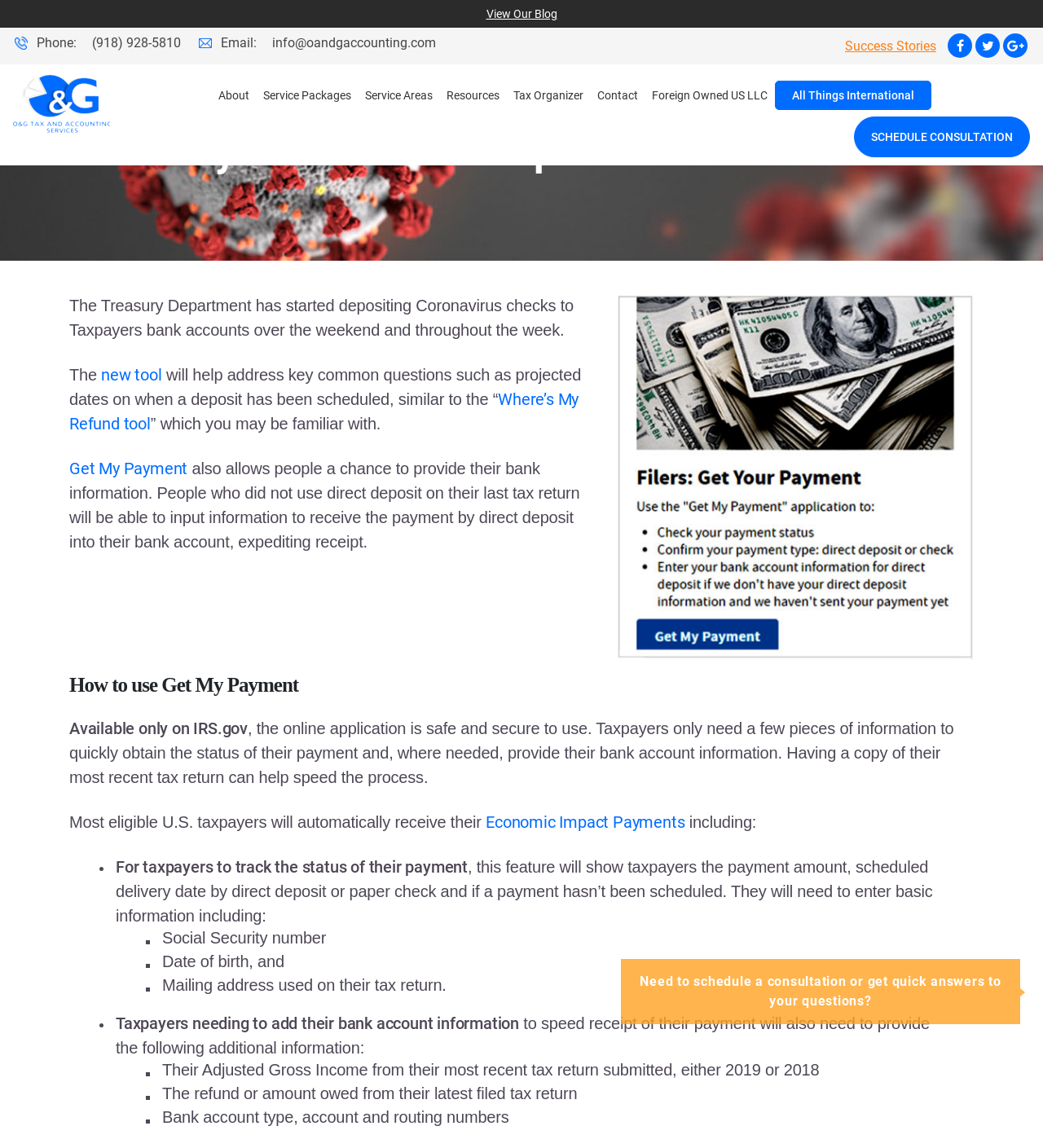Please identify the primary heading on the webpage and return its text.

Coronavirus check –New tool available to check Payment date and Update Bank Details